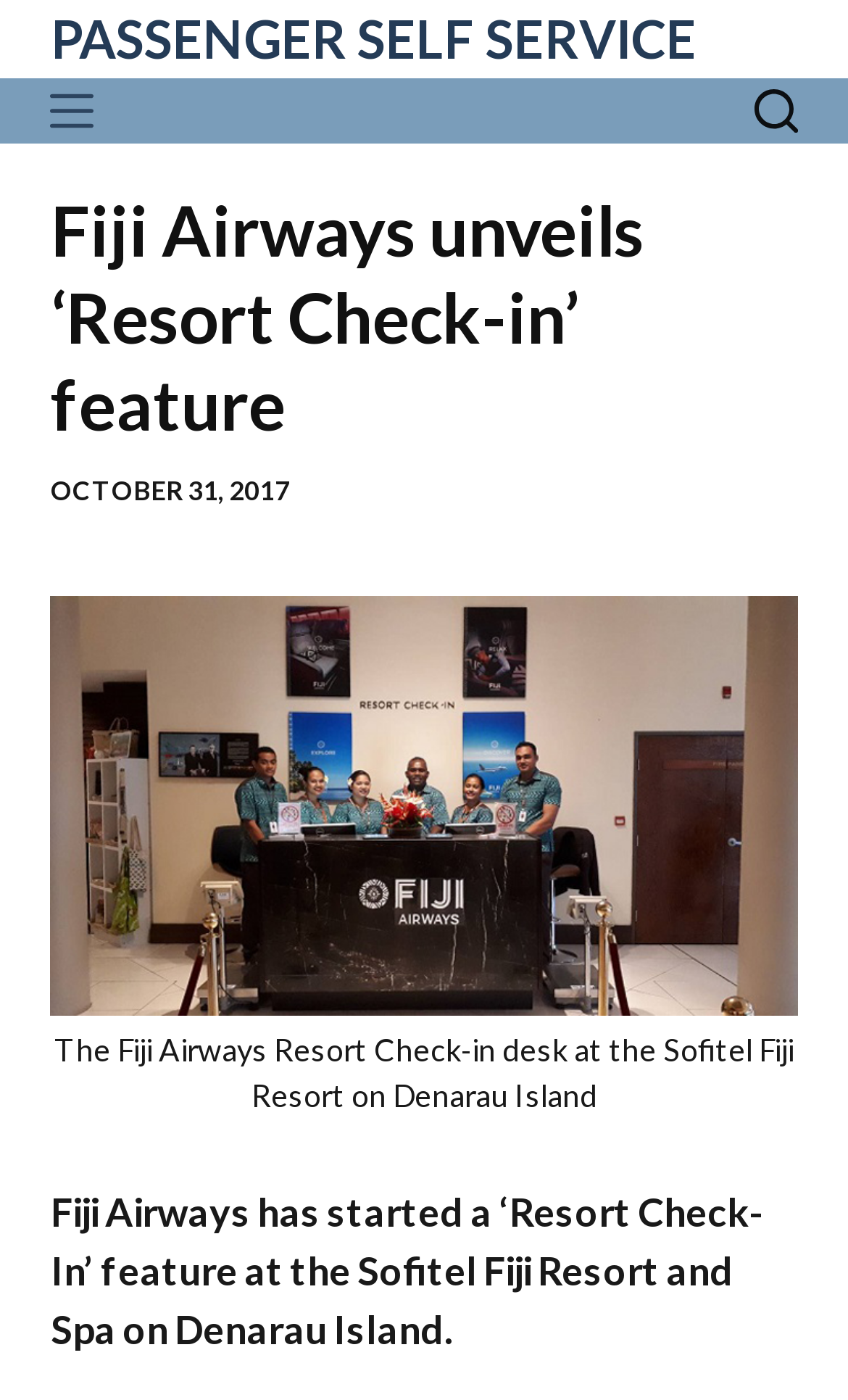Kindly provide the bounding box coordinates of the section you need to click on to fulfill the given instruction: "Click the button to navigate back".

[0.06, 0.064, 0.133, 0.095]